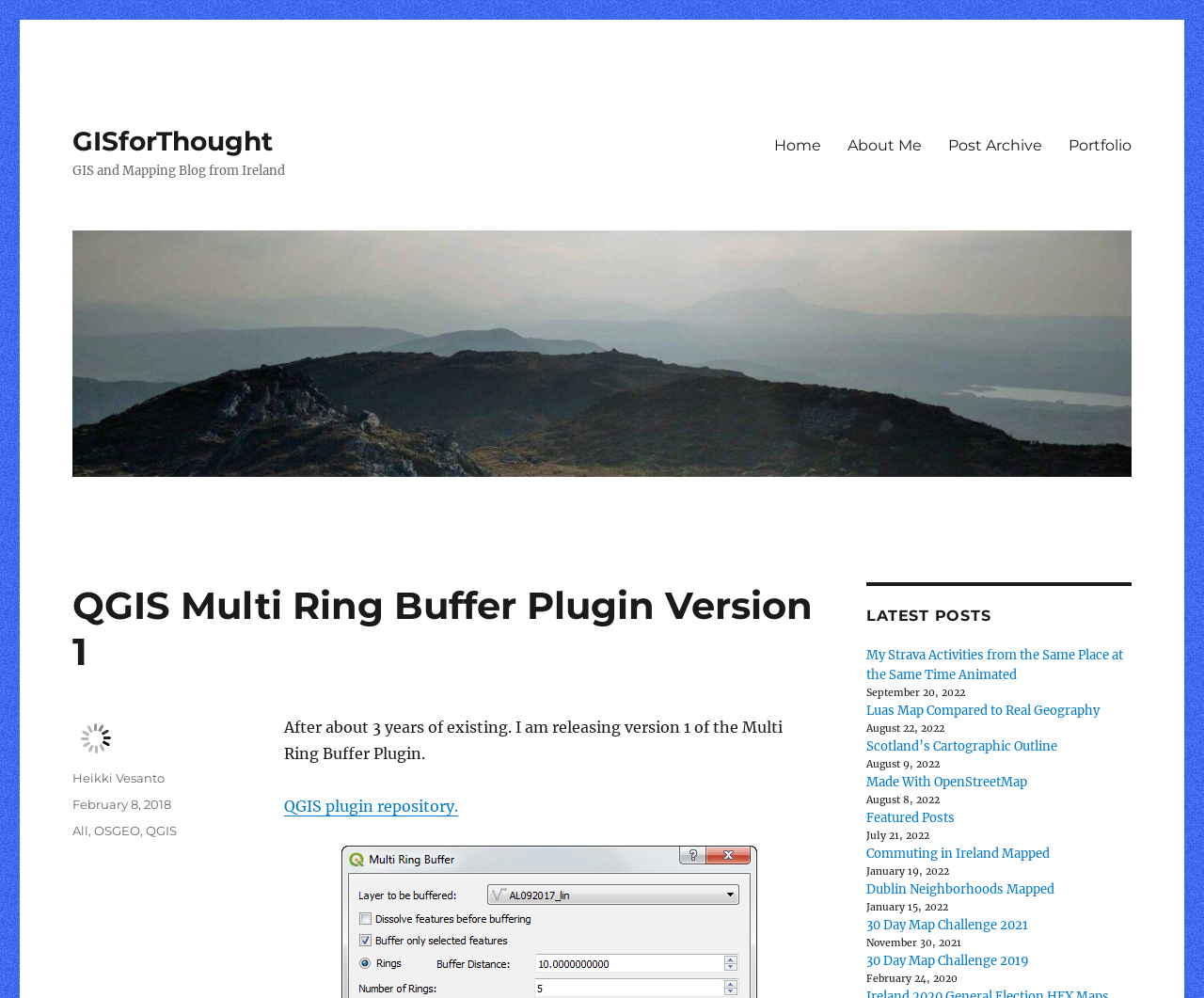What is the name of the plugin?
Answer the question with just one word or phrase using the image.

Multi Ring Buffer Plugin